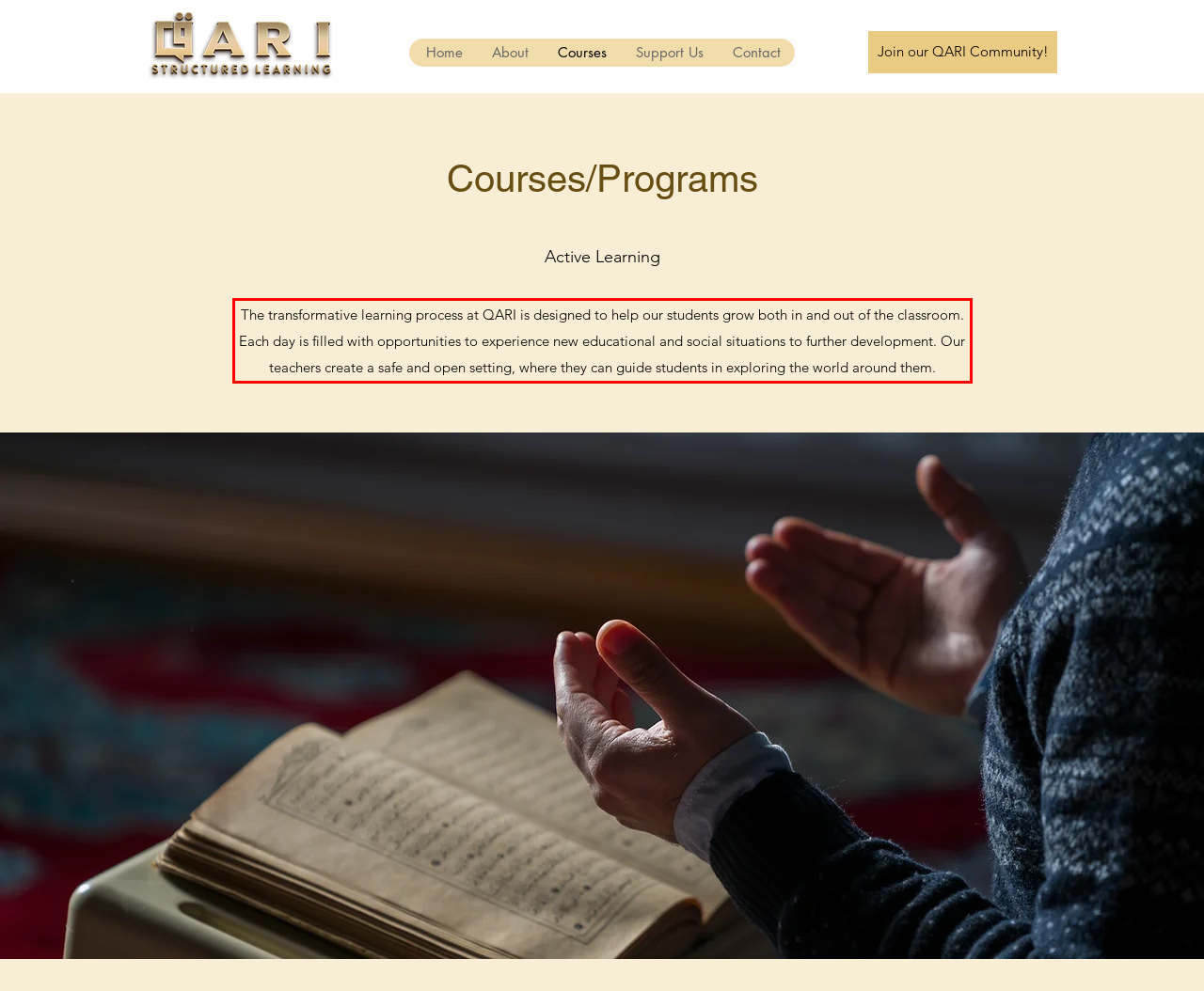Given a screenshot of a webpage with a red bounding box, please identify and retrieve the text inside the red rectangle.

The transformative learning process at QARI is designed to help our students grow both in and out of the classroom. Each day is filled with opportunities to experience new educational and social situations to further development. Our teachers create a safe and open setting, where they can guide students in exploring the world around them.